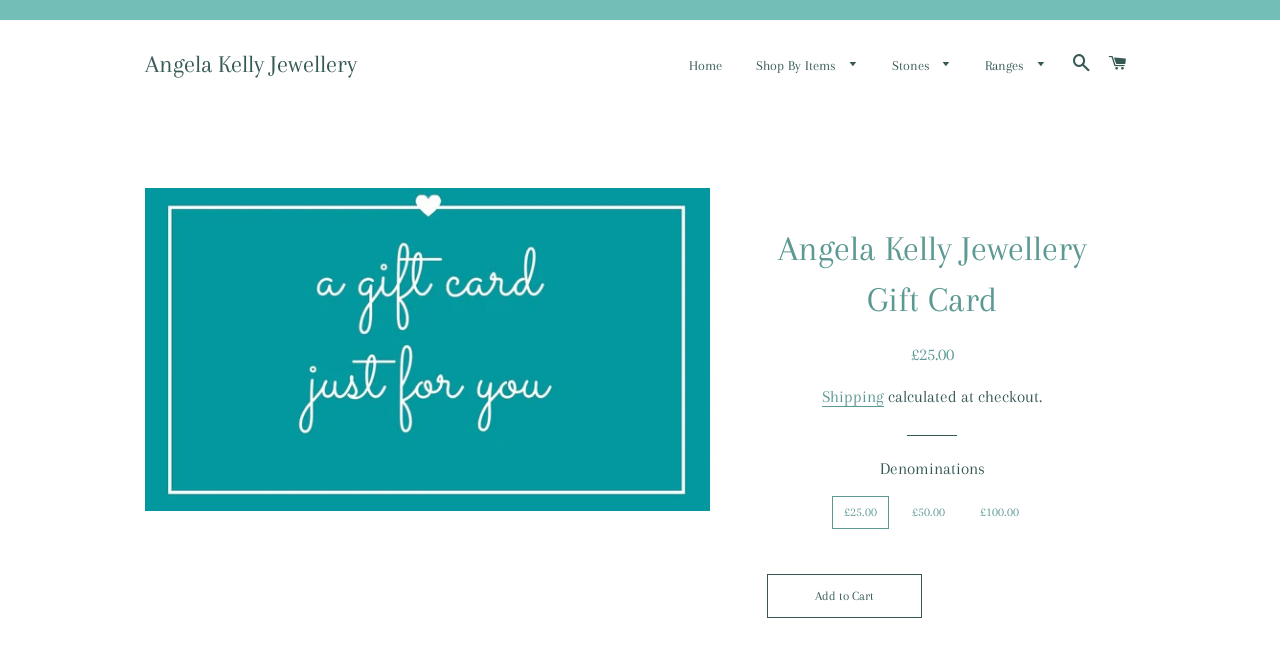Please mark the bounding box coordinates of the area that should be clicked to carry out the instruction: "Search for something".

[0.832, 0.053, 0.858, 0.141]